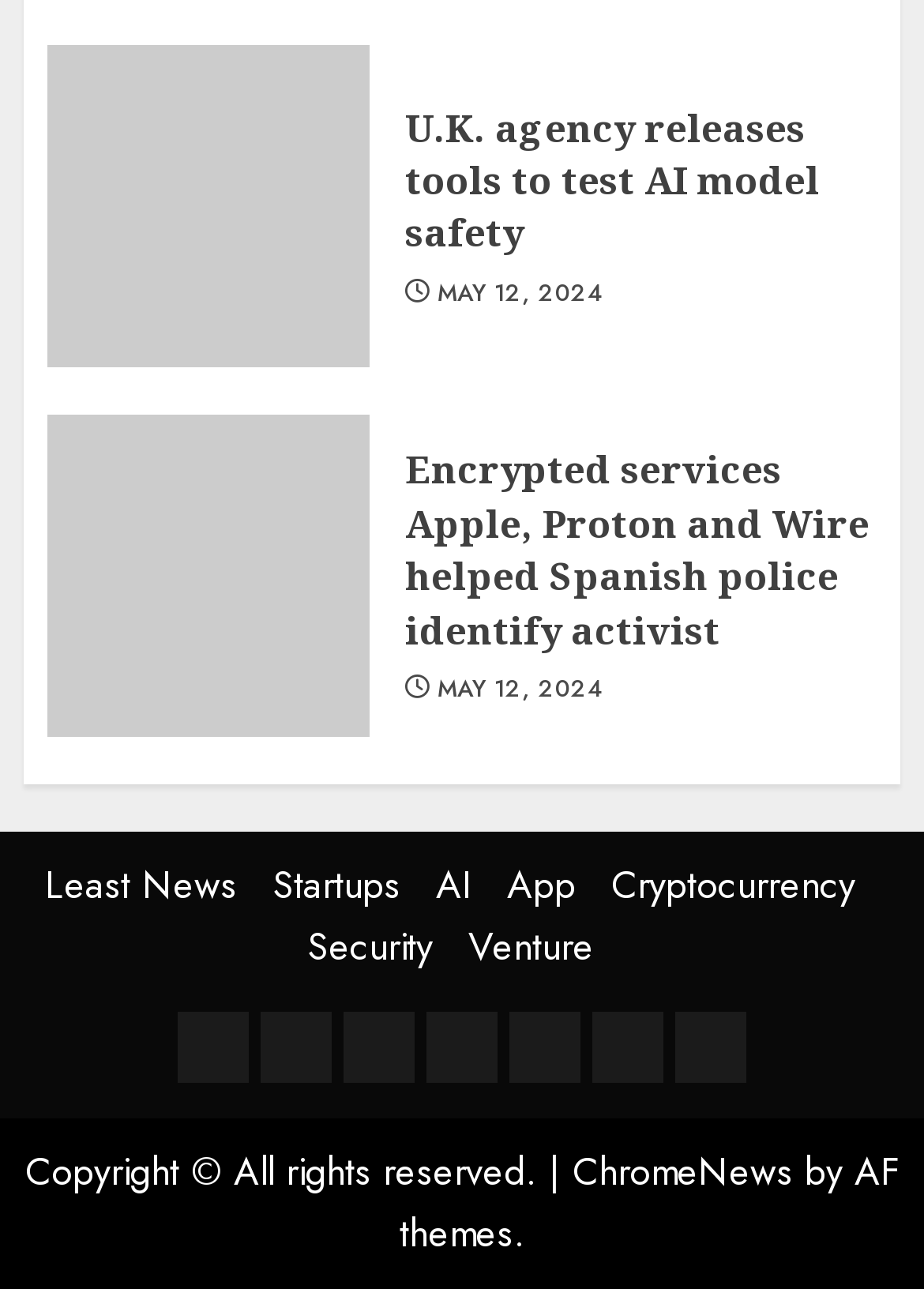Locate the bounding box coordinates of the element I should click to achieve the following instruction: "Like the post".

None